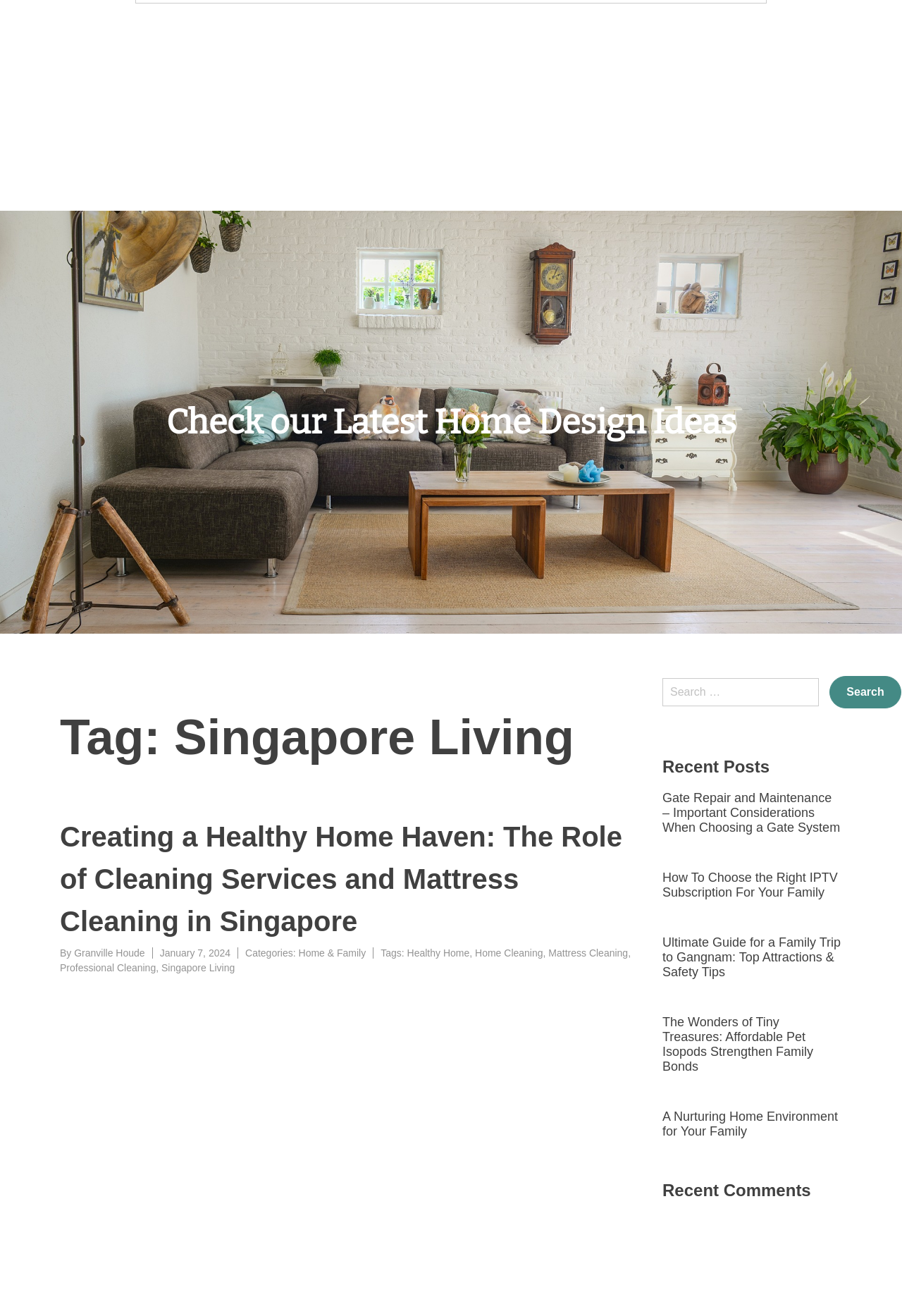Determine the bounding box for the described UI element: "parent_node: Search for: value="Search"".

[0.92, 0.514, 0.999, 0.538]